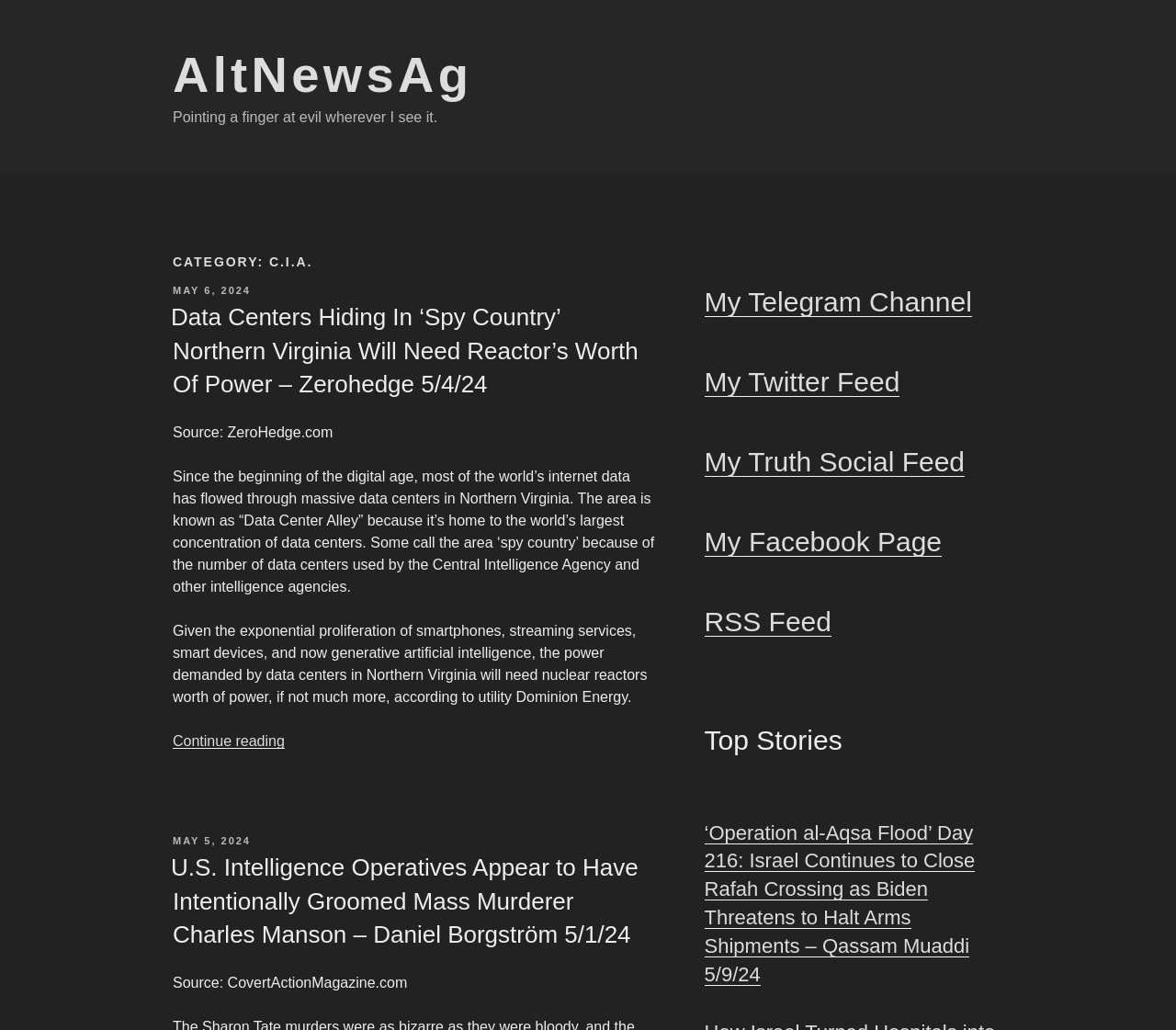Determine the bounding box coordinates for the area that needs to be clicked to fulfill this task: "Read the article 'U.S. Intelligence Operatives Appear to Have Intentionally Groomed Mass Murderer Charles Manson – Daniel Borgström 5/1/24'". The coordinates must be given as four float numbers between 0 and 1, i.e., [left, top, right, bottom].

[0.147, 0.826, 0.556, 0.924]